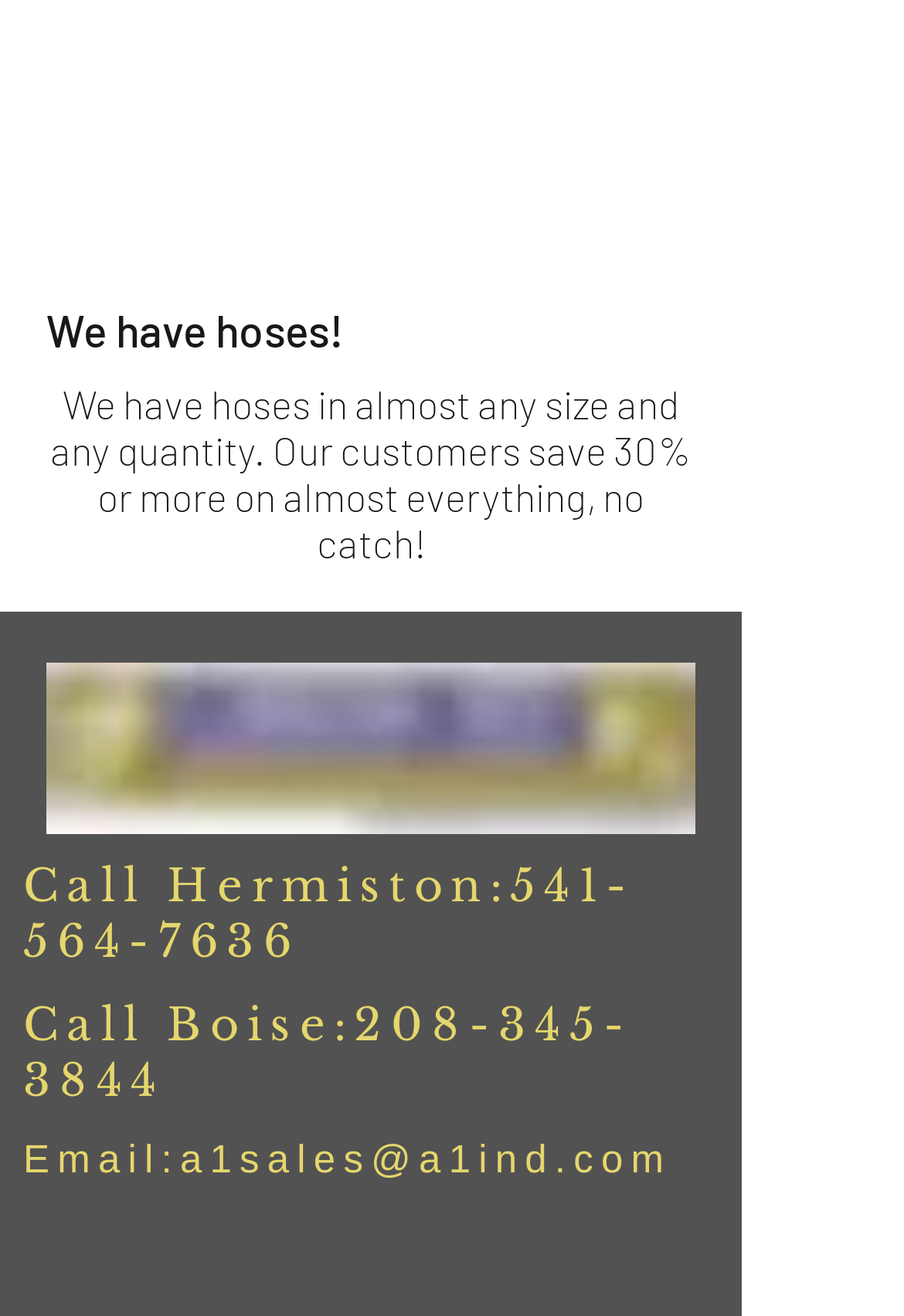Extract the bounding box coordinates for the HTML element that matches this description: "a1sales@a1ind.com". The coordinates should be four float numbers between 0 and 1, i.e., [left, top, right, bottom].

[0.199, 0.865, 0.743, 0.899]